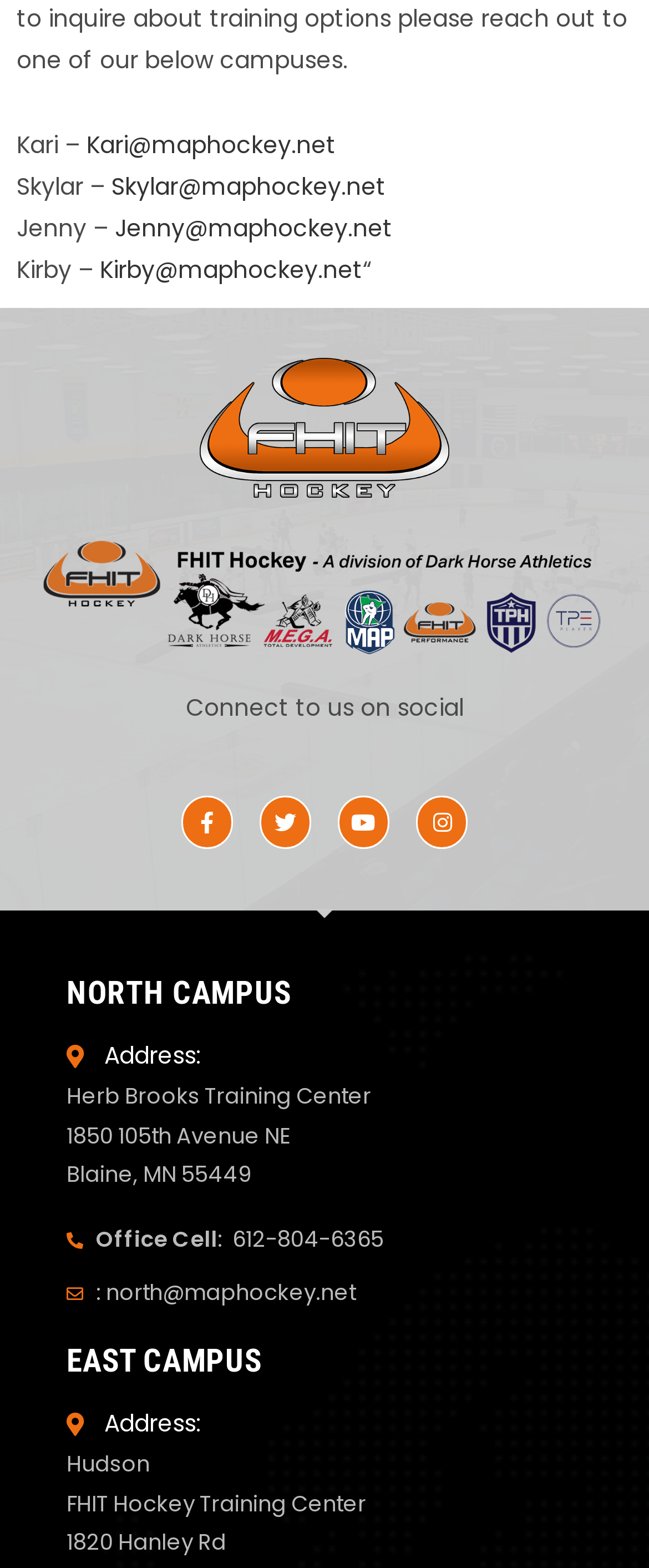What is the name of the training center on the East Campus?
Look at the screenshot and respond with a single word or phrase.

FHIT Hockey Training Center